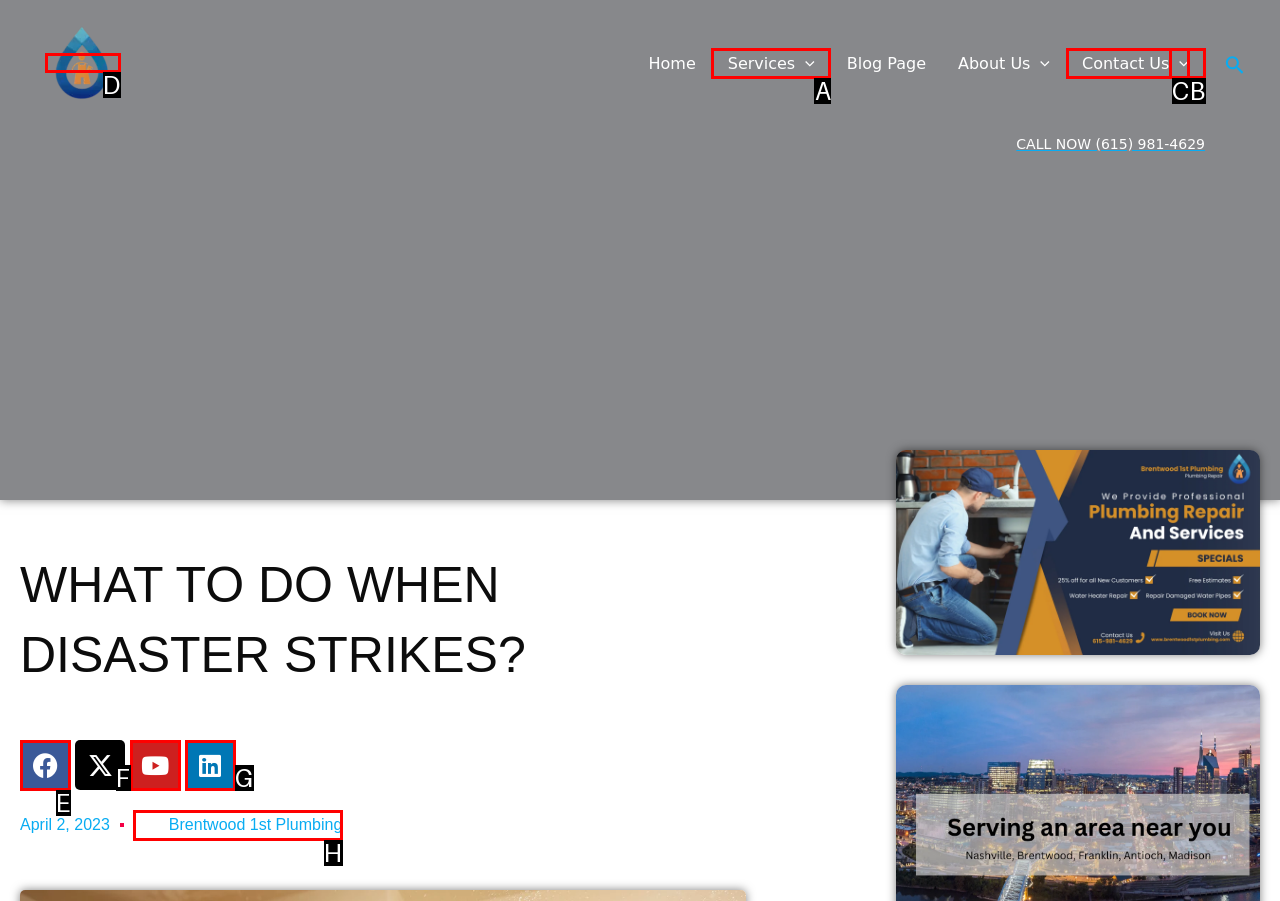Given the element description: Brentwood 1st Plumbing
Pick the letter of the correct option from the list.

H